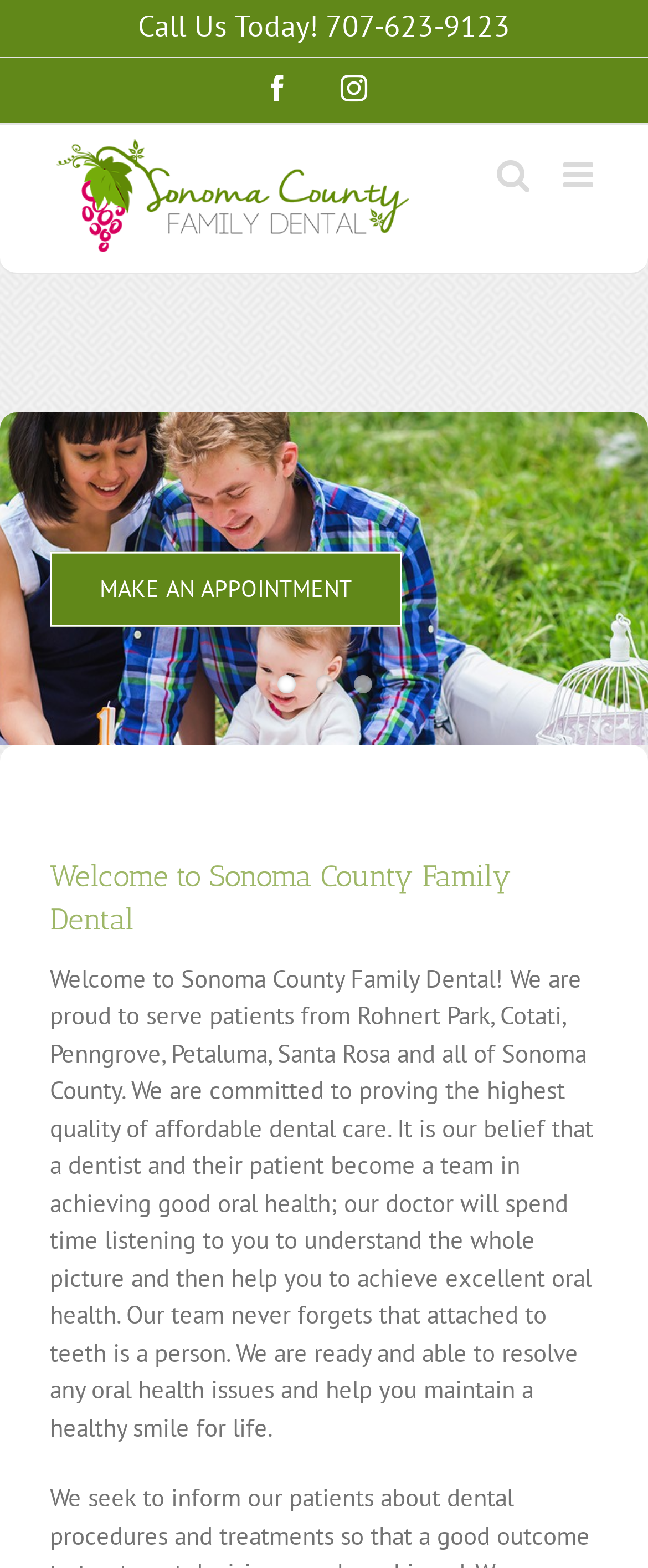What is the phone number to call?
Look at the image and provide a short answer using one word or a phrase.

707-623-9123